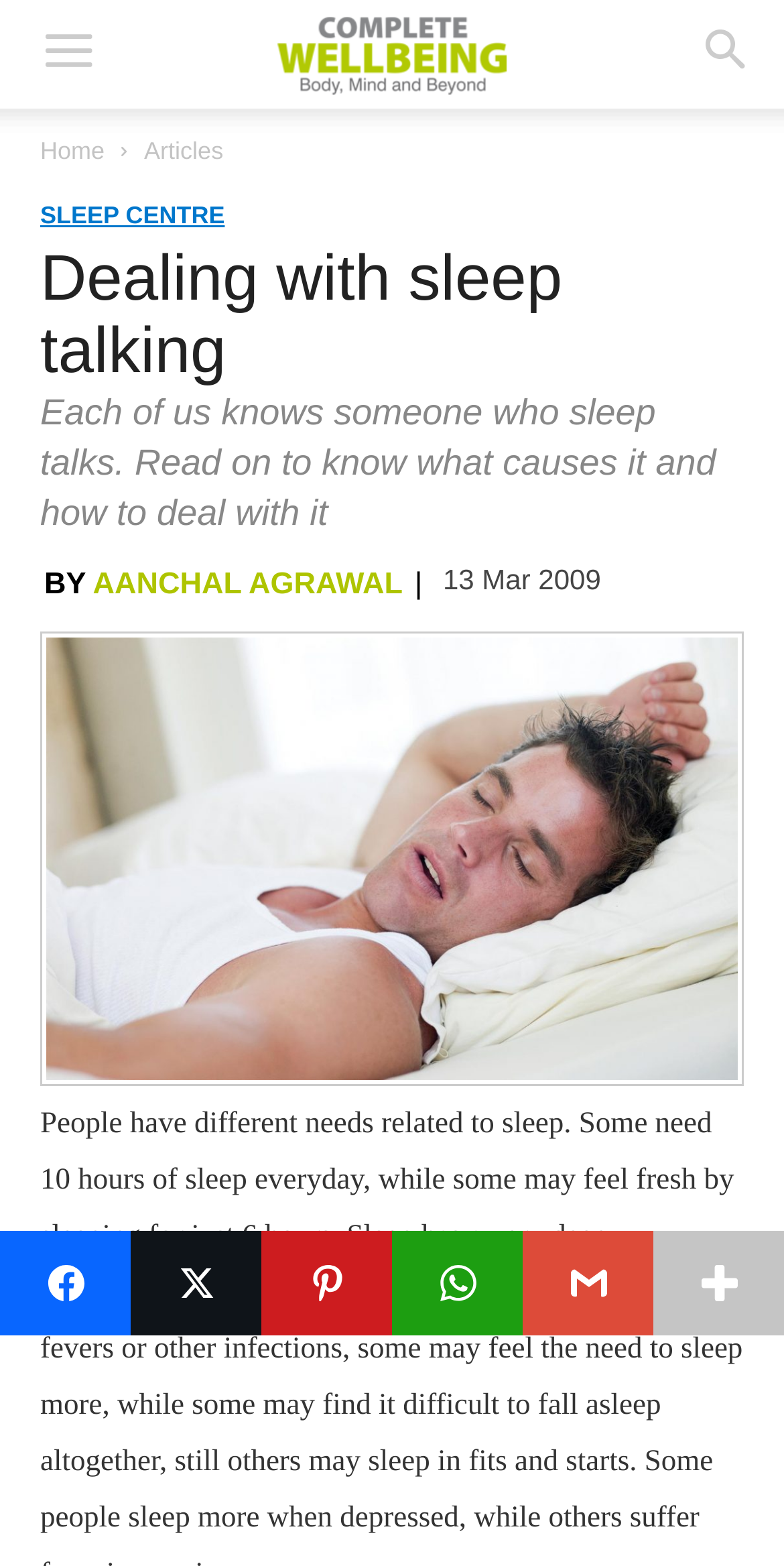Please answer the following question using a single word or phrase: 
What is the topic of the article?

Sleep talking